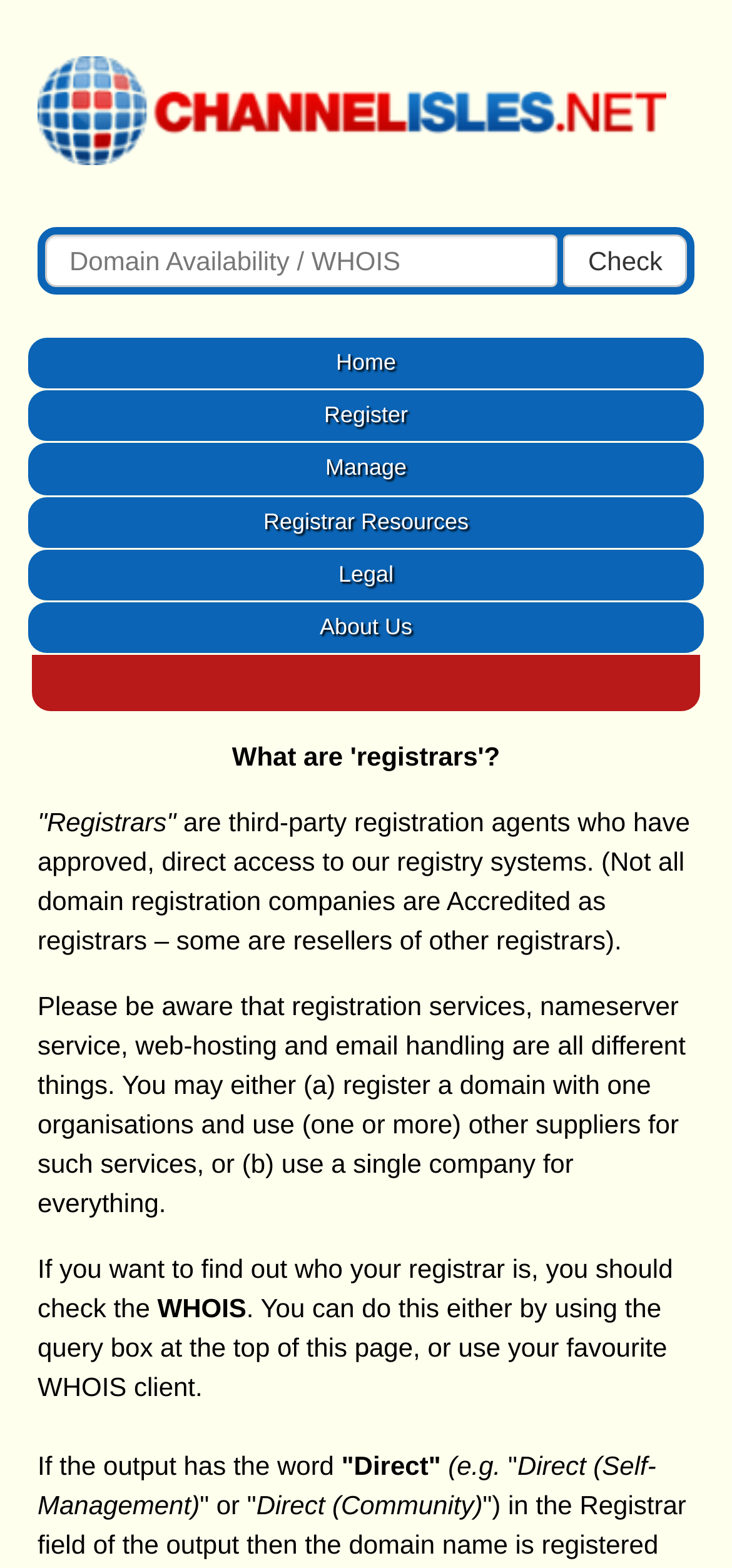What is the difference between registering a domain and using other services?
Answer the question in as much detail as possible.

The webpage explains that registration services, nameserver service, web-hosting, and email handling are all different things. This means that I can register a domain with one organization and use other suppliers for these services, or use a single company for everything.